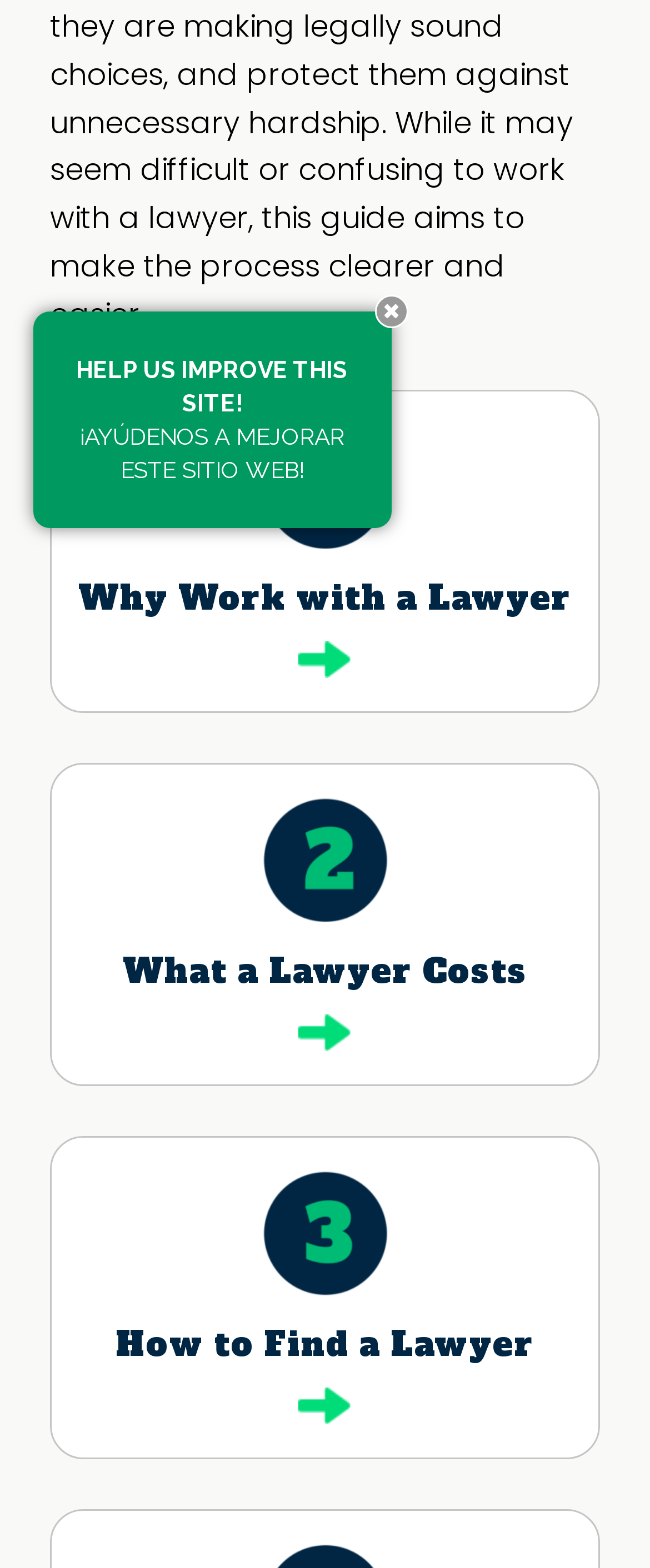Determine the bounding box for the UI element as described: "How to Find a Lawyer". The coordinates should be represented as four float numbers between 0 and 1, formatted as [left, top, right, bottom].

[0.077, 0.724, 0.923, 0.93]